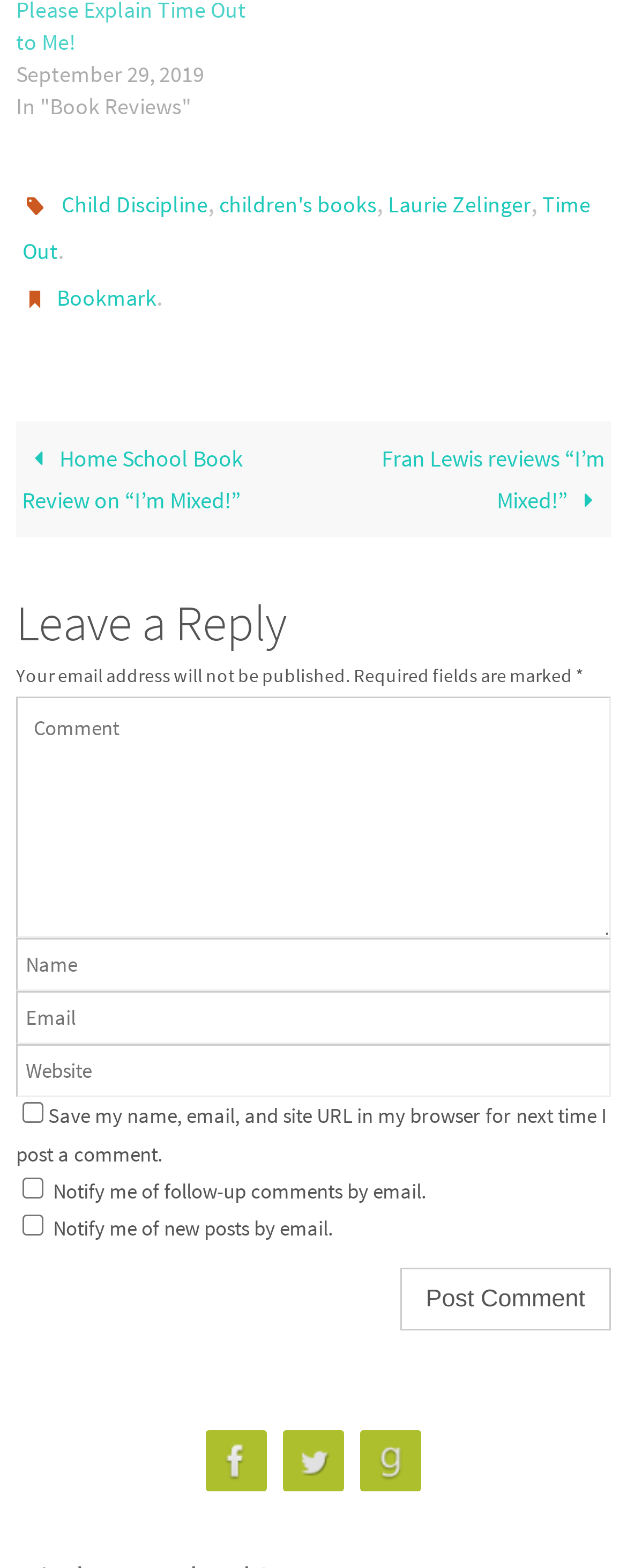Kindly provide the bounding box coordinates of the section you need to click on to fulfill the given instruction: "Enter your name in the required field".

[0.026, 0.444, 0.974, 0.598]